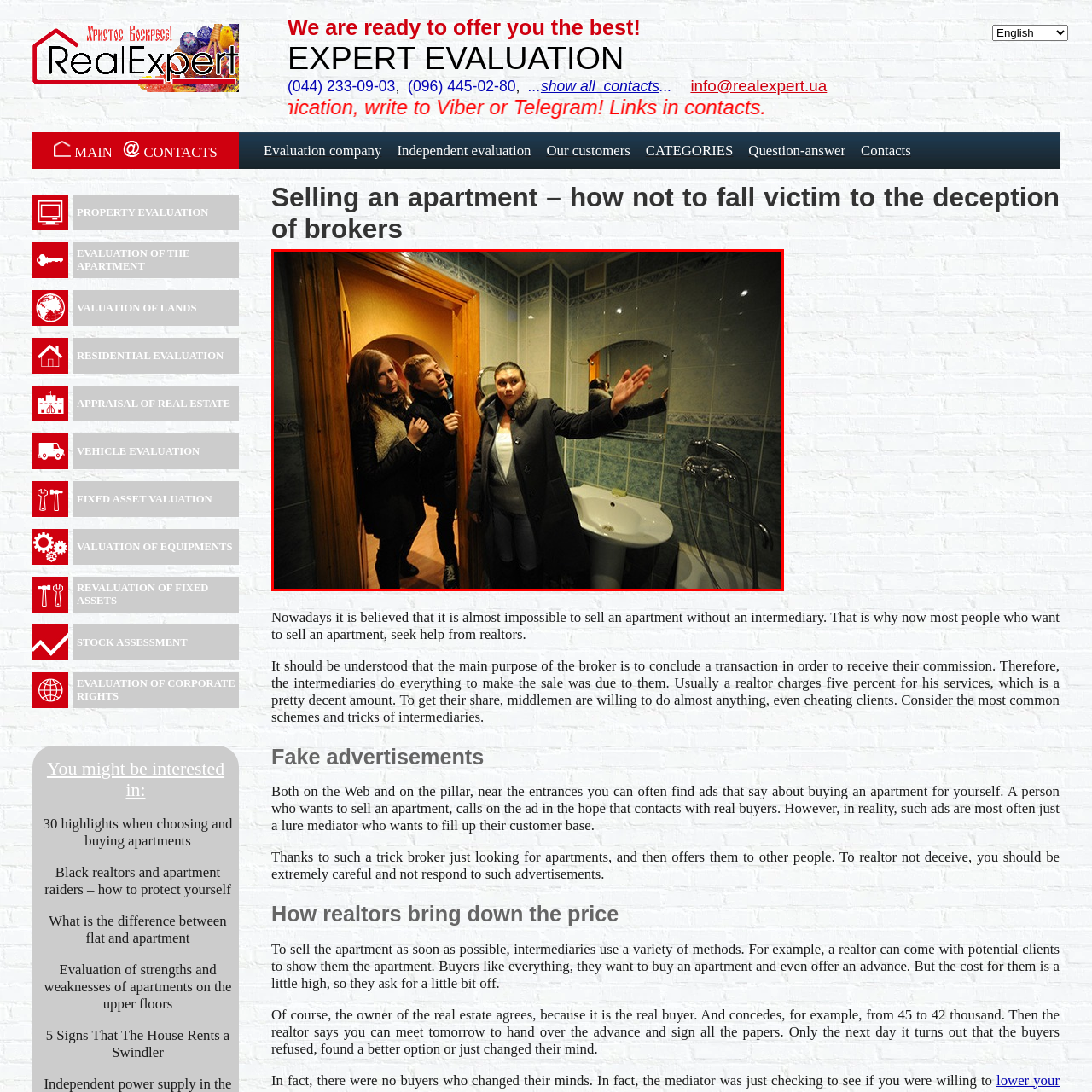How many people are in the image?
Direct your attention to the image marked by the red bounding box and answer the question with a single word or phrase.

Three